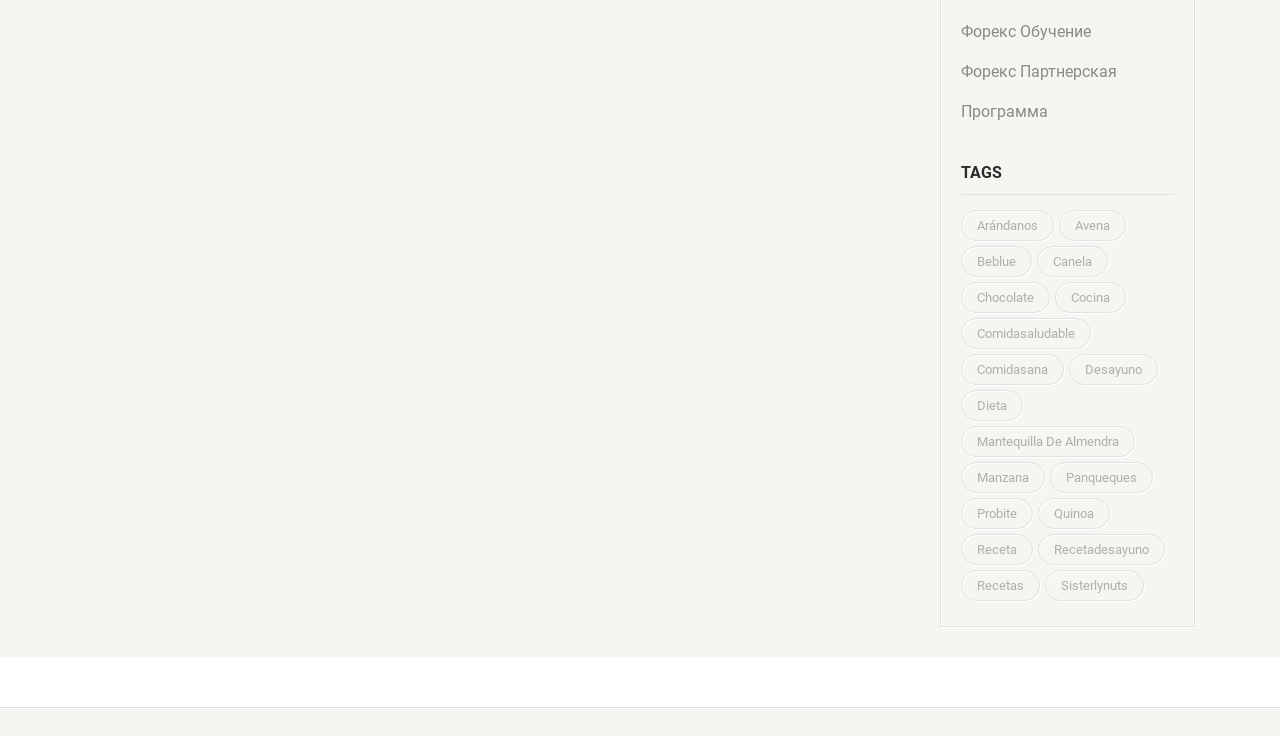Answer briefly with one word or phrase:
What is the first tag listed?

arándanos